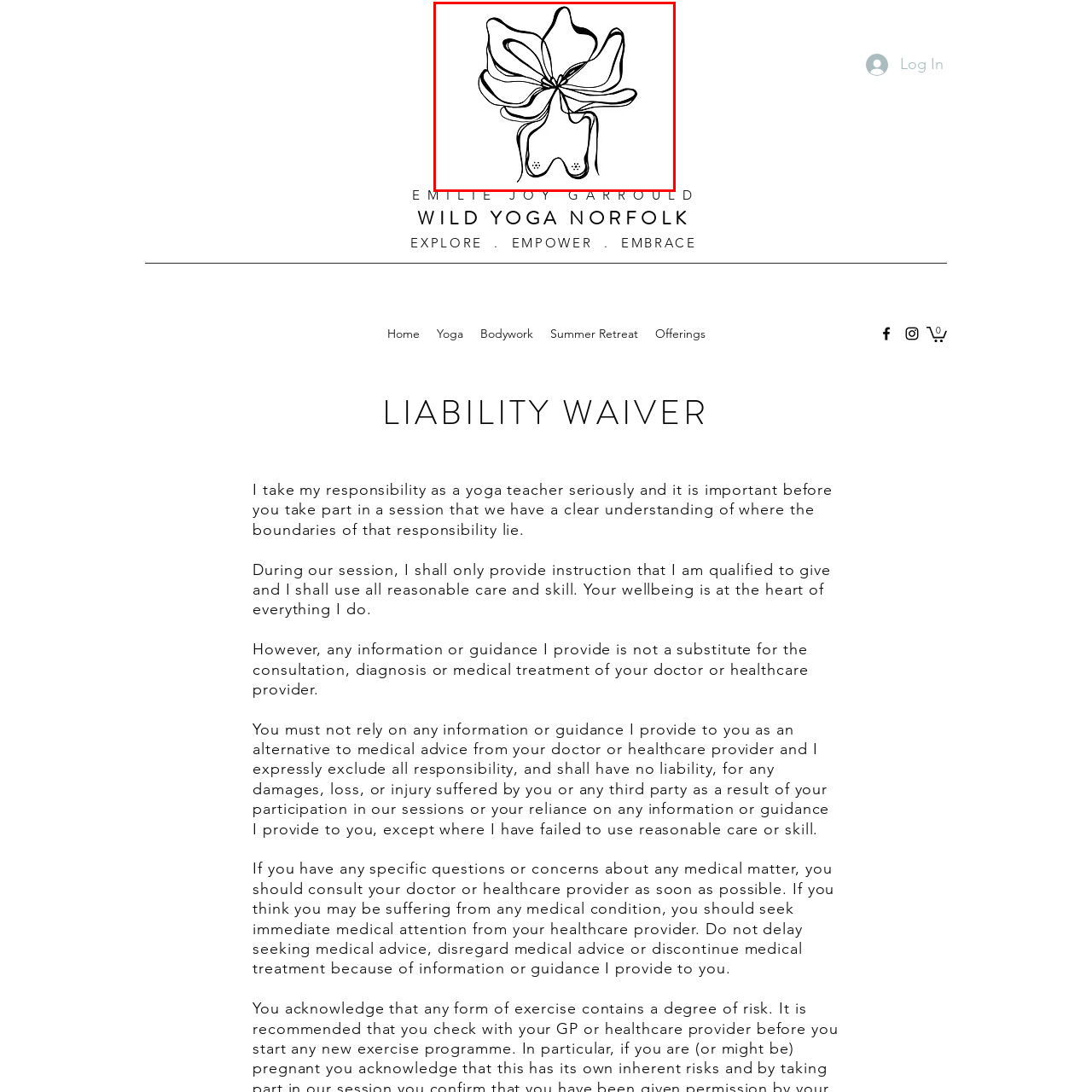What is the color of the figure's outline?
Carefully analyze the image within the red bounding box and give a comprehensive response to the question using details from the image.

The figure is rendered in a minimalist black outline, allowing for interpretation and reflection, which creates a sense of simplicity and elegance.